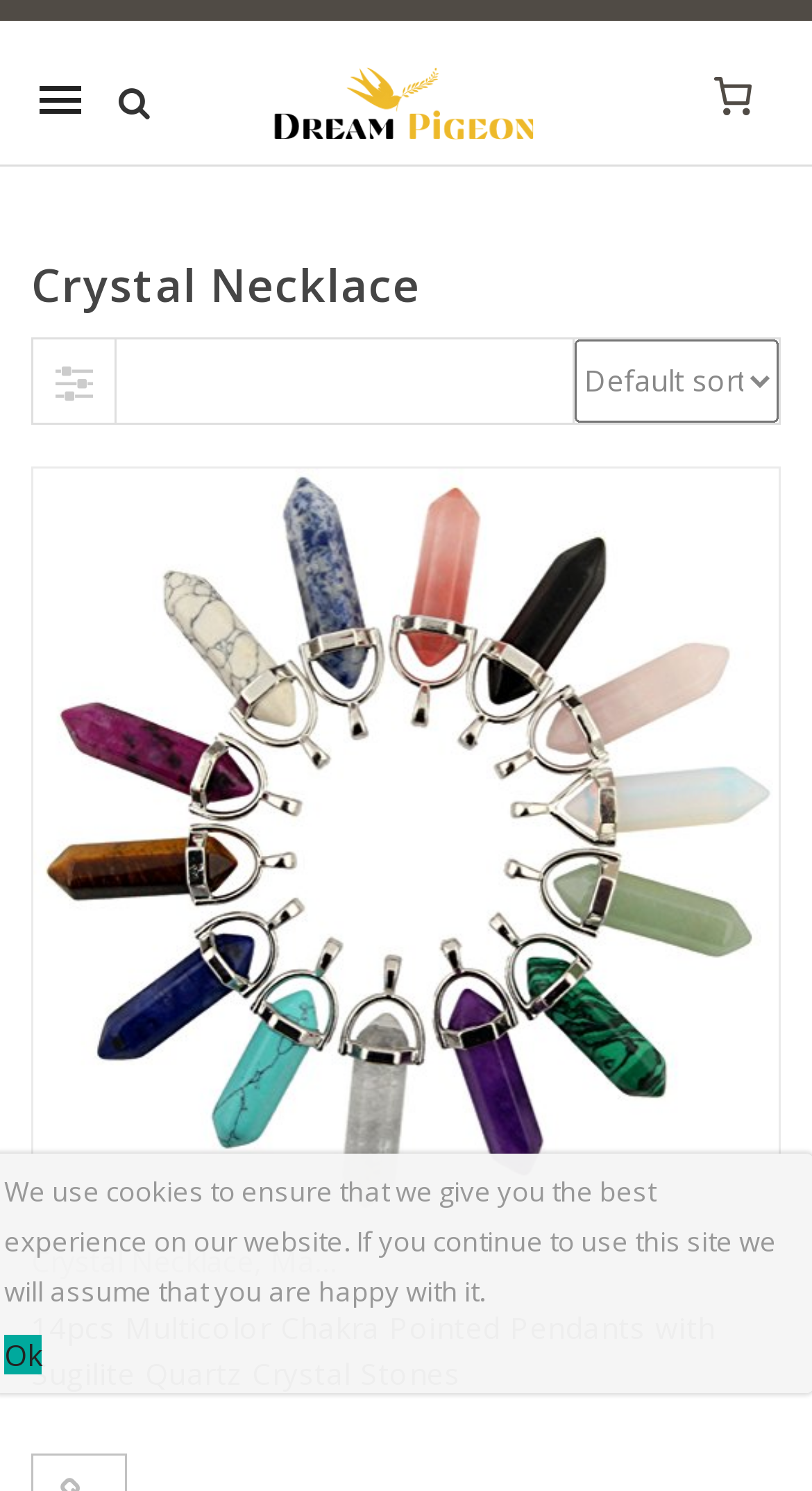How many pendants are in the multicolor chakra pointed pendants set?
Based on the image content, provide your answer in one word or a short phrase.

14